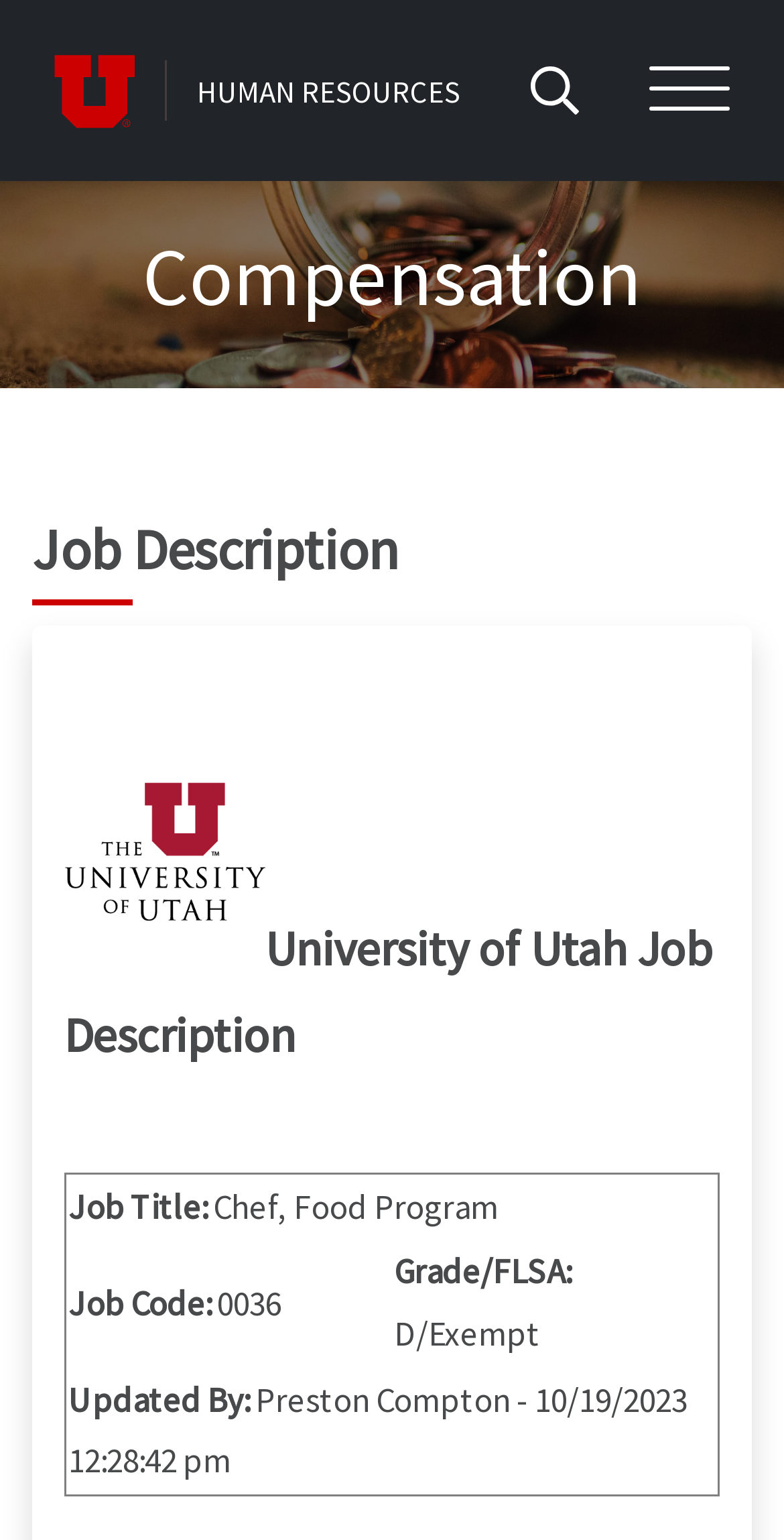Answer in one word or a short phrase: 
Who updated the job description?

Preston Compton